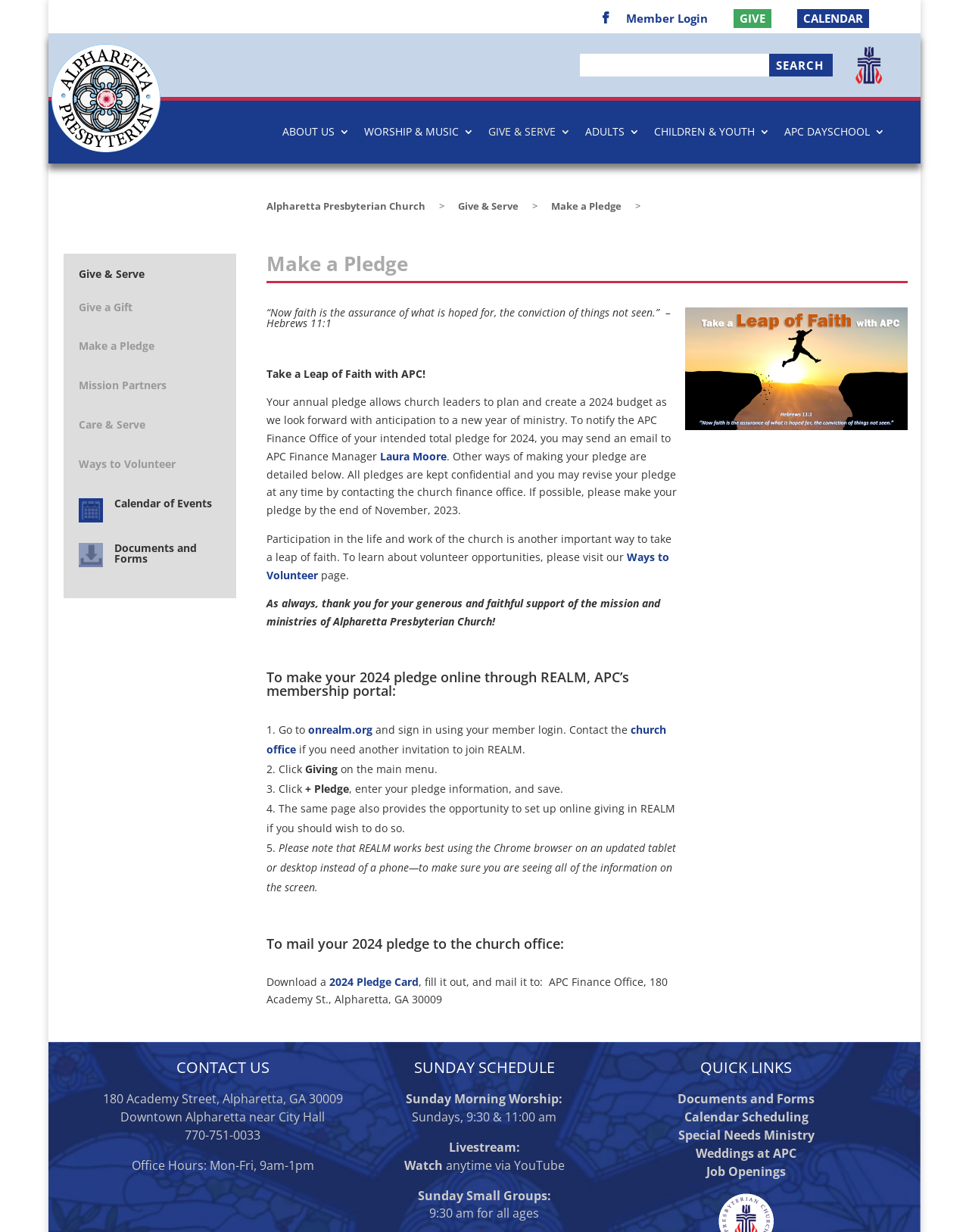Can you show the bounding box coordinates of the region to click on to complete the task described in the instruction: "Click the 'Give & Serve' link"?

[0.465, 0.156, 0.543, 0.178]